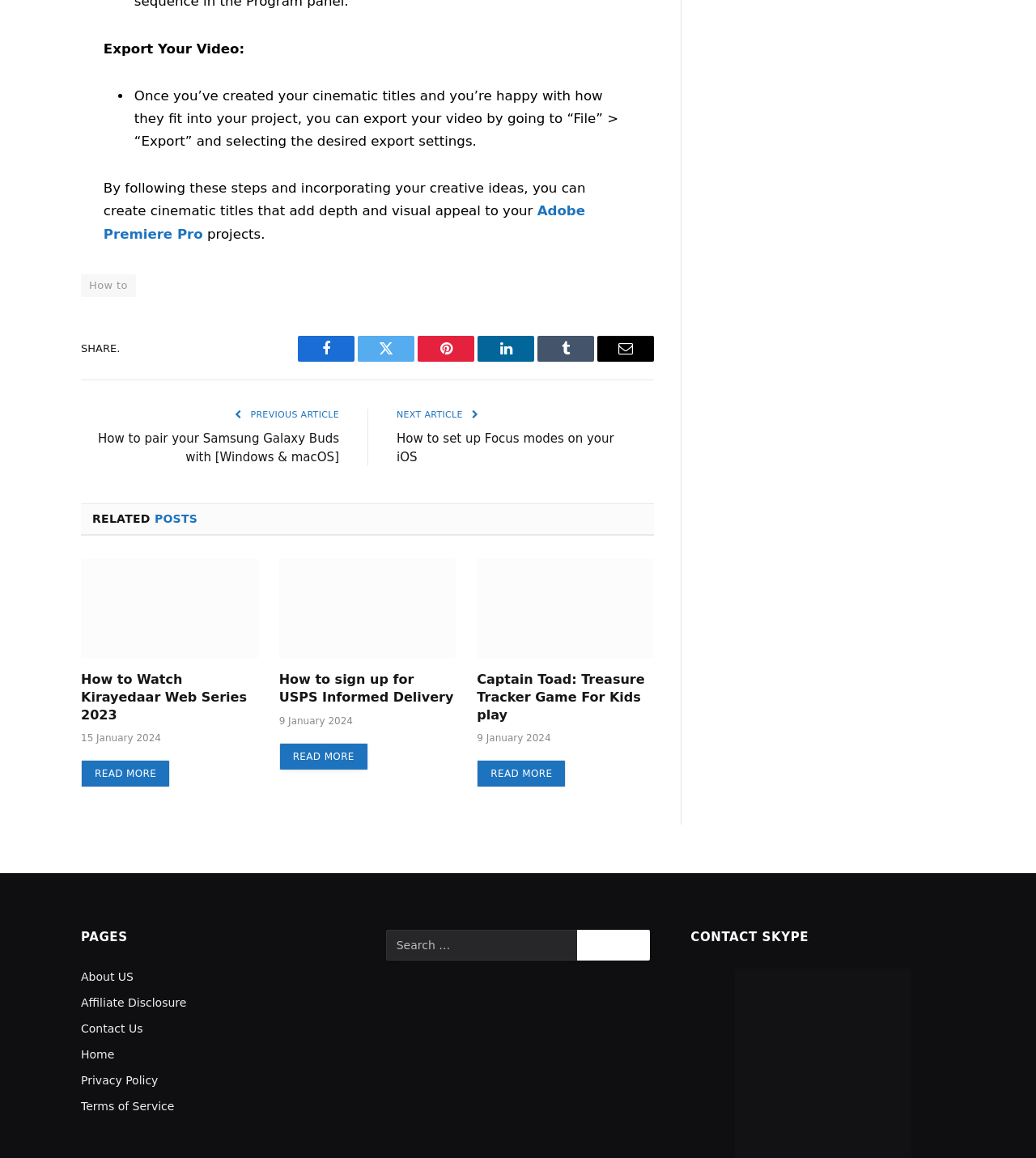Identify the bounding box coordinates for the UI element described as: "Adobe Premiere Pro". The coordinates should be provided as four floats between 0 and 1: [left, top, right, bottom].

[0.1, 0.176, 0.565, 0.209]